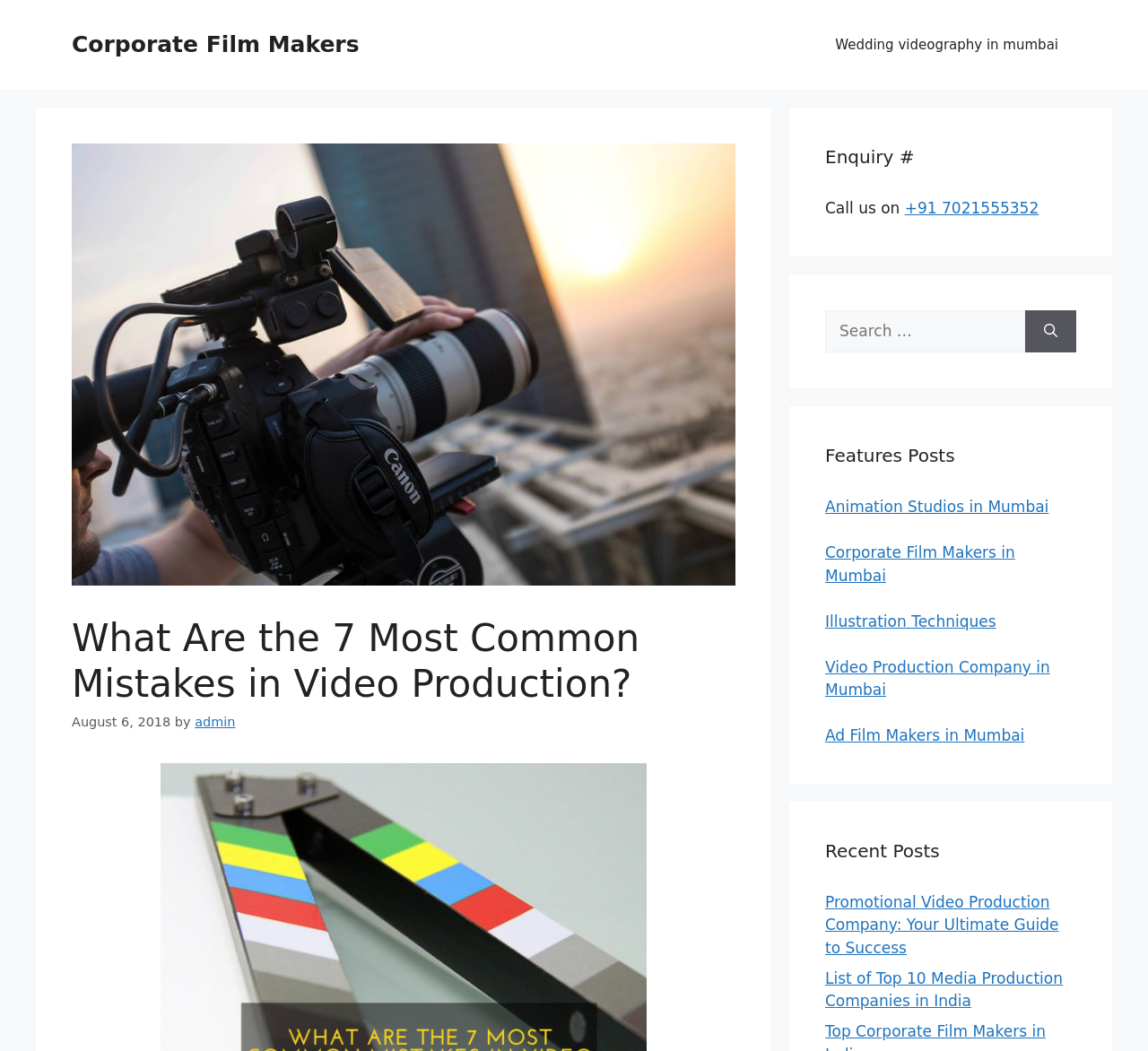Please indicate the bounding box coordinates for the clickable area to complete the following task: "Call the company". The coordinates should be specified as four float numbers between 0 and 1, i.e., [left, top, right, bottom].

[0.788, 0.189, 0.905, 0.206]